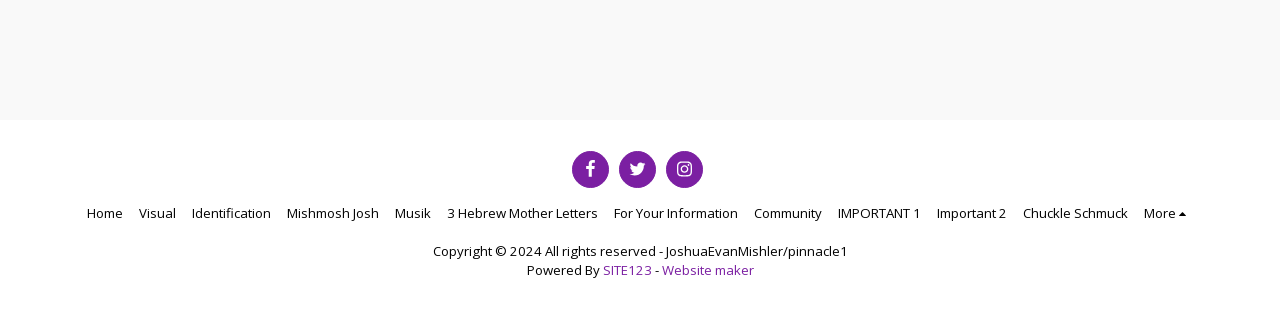How many static text elements are at the bottom of the page? Based on the screenshot, please respond with a single word or phrase.

3